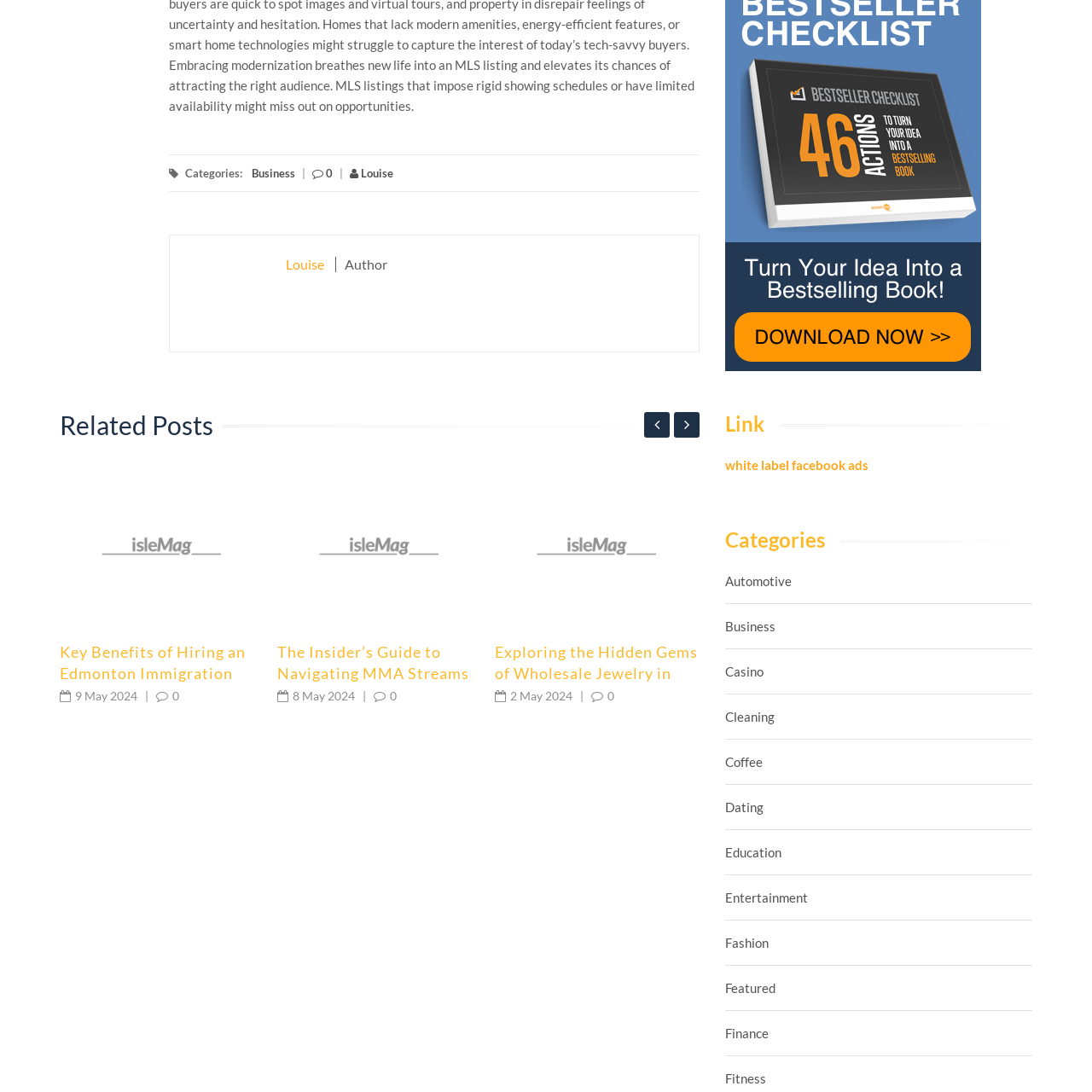Generate a detailed explanation of the image that is highlighted by the red box.

The image displays a simple yet effective icon representing a magnifying glass, which is commonly associated with search functions. This symbol is typically used in web design and applications to indicate that users can search for content or explore further information. Positioned within a readable area, the icon enhances user experience by visually guiding visitors to search capabilities. Its minimalist design suggests efficiency and ease of use, making it a recognizable element on digital platforms.